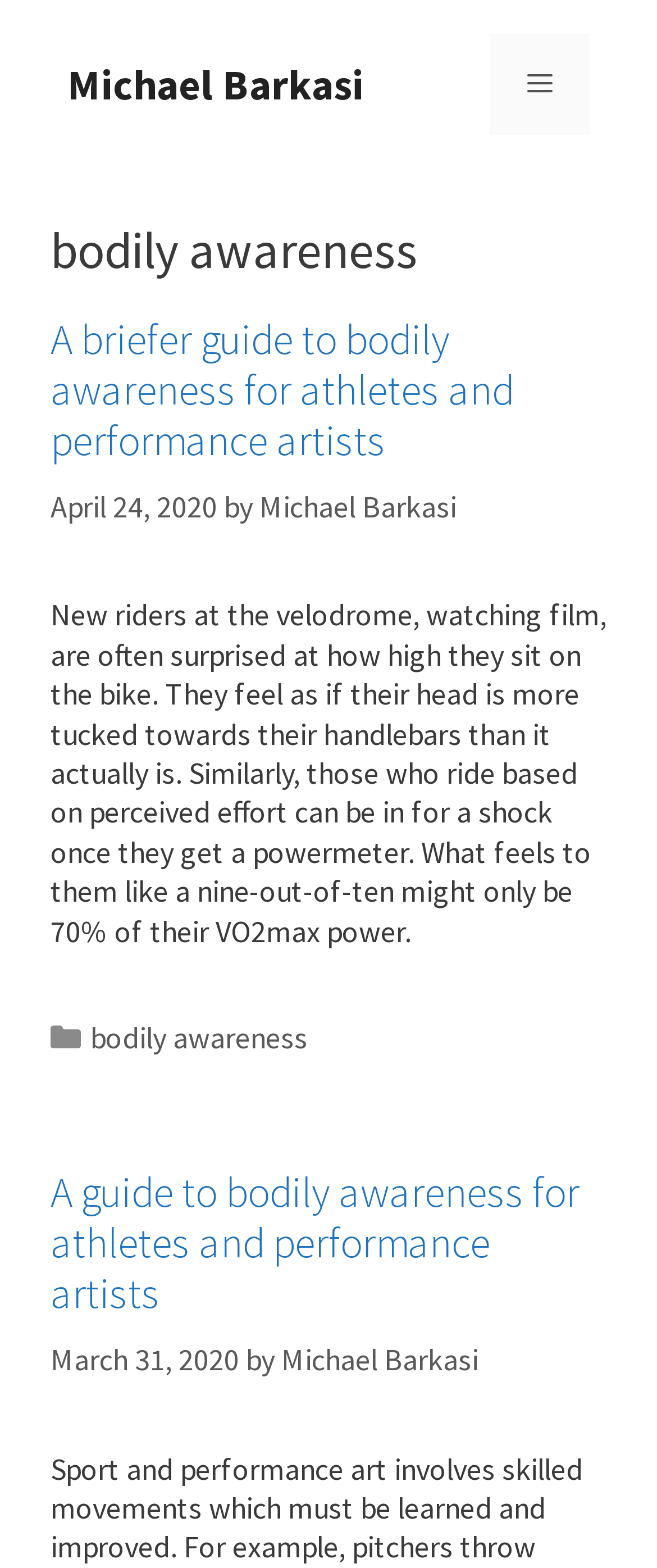How many links are in the first article?
Please respond to the question with a detailed and informative answer.

I counted the number of links in the first article section. There are two links: one with the text 'A briefer guide to bodily awareness for athletes and performance artists' and another with the text 'Michael Barkasi'.